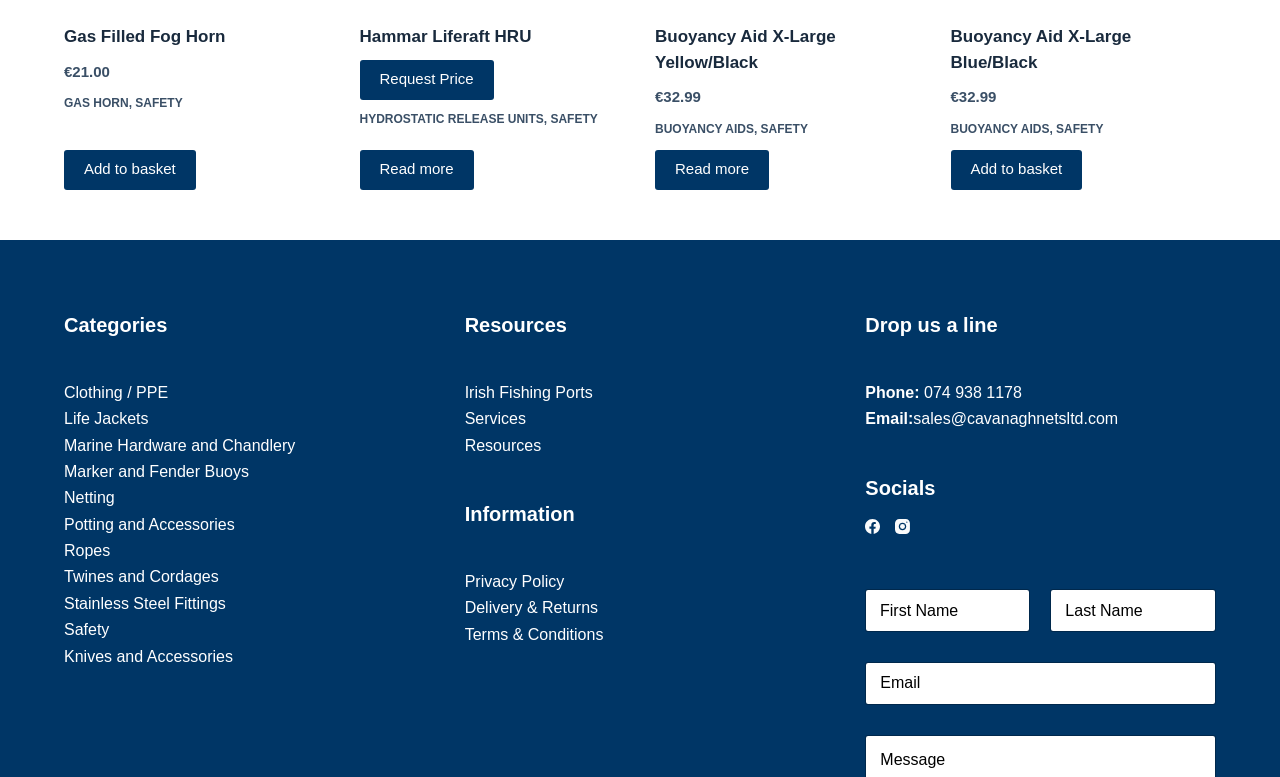What category does Buoyancy Aid X-Large Yellow/Black belong to?
Analyze the image and deliver a detailed answer to the question.

I found the category of Buoyancy Aid X-Large Yellow/Black by looking at the link element with the text 'BUOYANCY AIDS' which is located near the heading 'Buoyancy Aid X-Large Yellow/Black'.